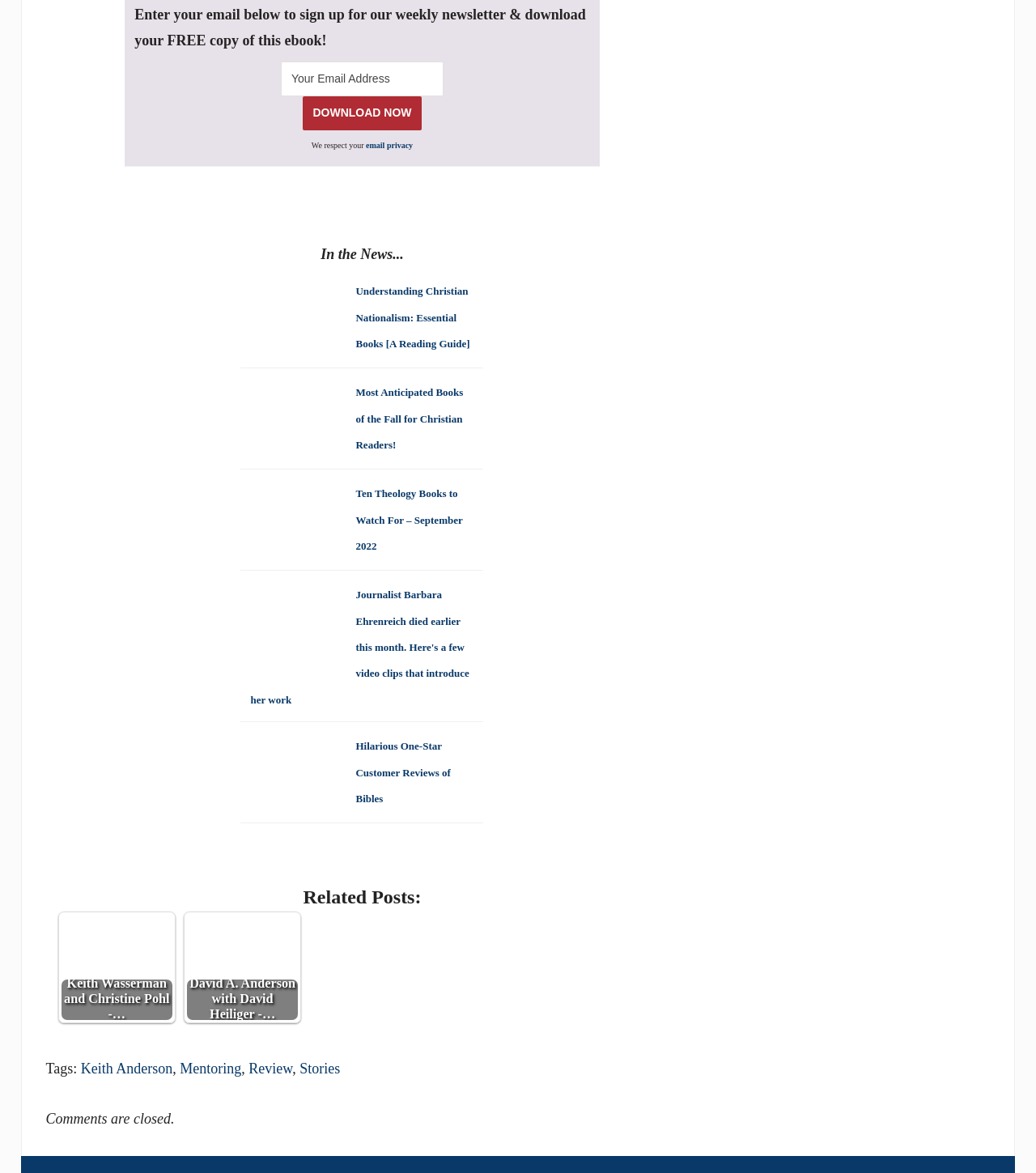Please identify the bounding box coordinates of the clickable element to fulfill the following instruction: "View the DEMOS page". The coordinates should be four float numbers between 0 and 1, i.e., [left, top, right, bottom].

None